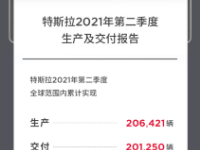How many units of electric vehicles were delivered by Tesla in Q2 2021?
Based on the image, provide your answer in one word or phrase.

201,250